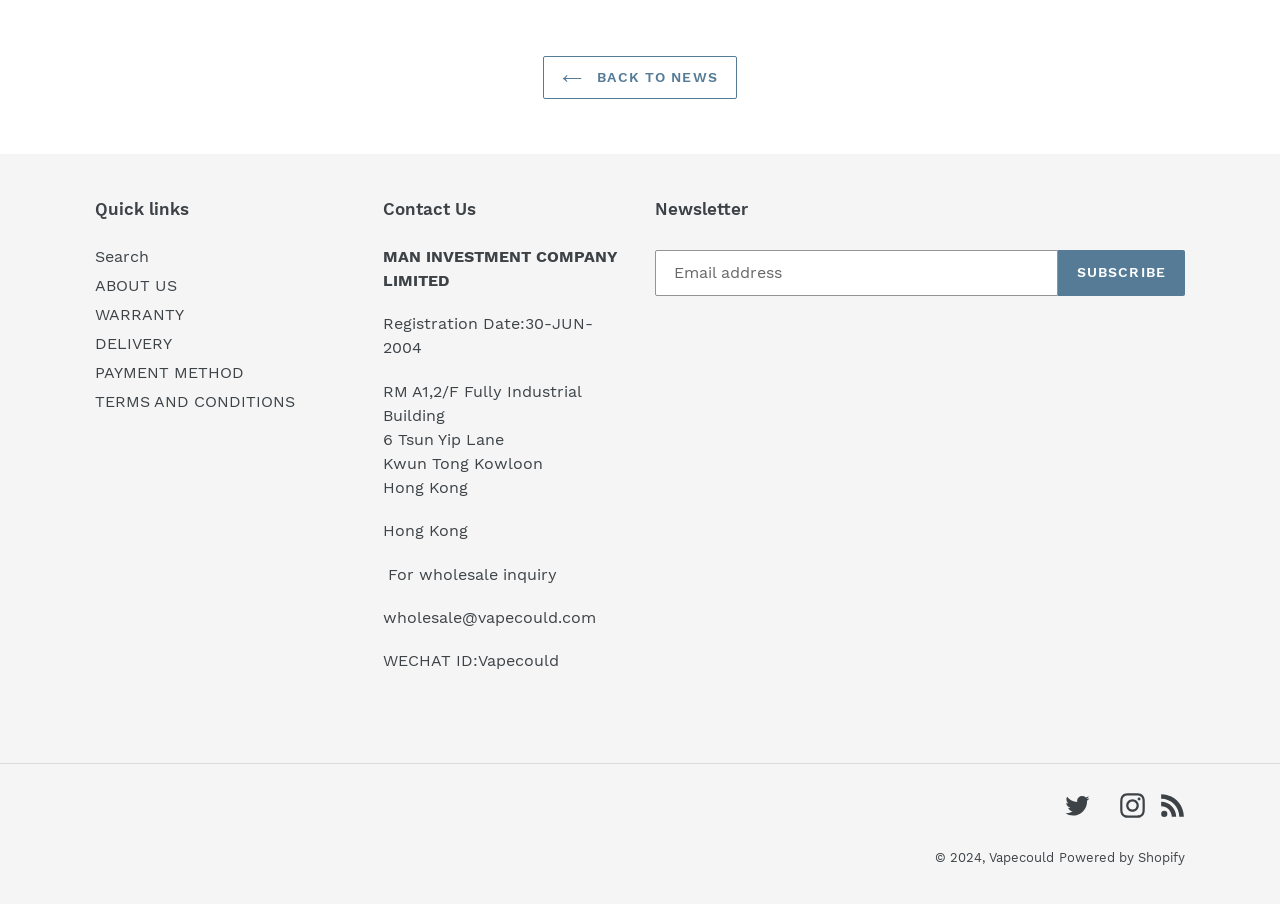Highlight the bounding box coordinates of the element that should be clicked to carry out the following instruction: "Visit the Twitter page". The coordinates must be given as four float numbers ranging from 0 to 1, i.e., [left, top, right, bottom].

[0.832, 0.876, 0.852, 0.904]